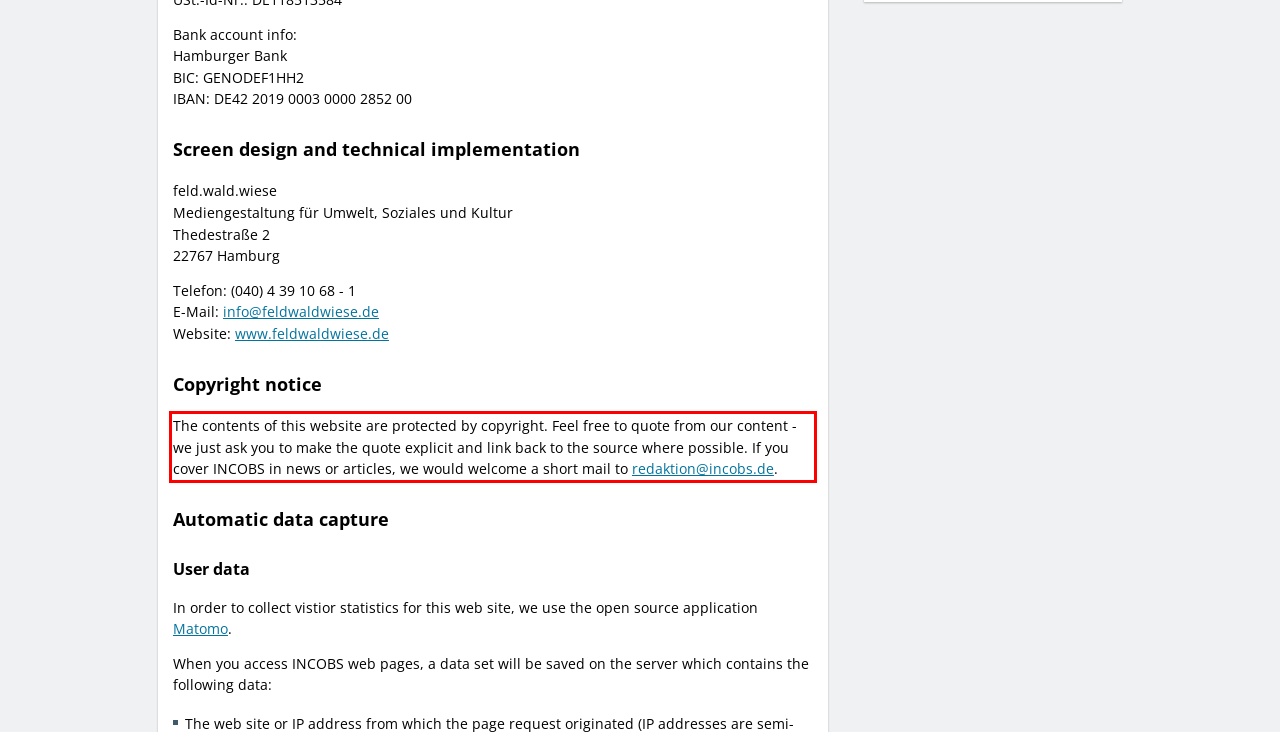You are provided with a screenshot of a webpage that includes a red bounding box. Extract and generate the text content found within the red bounding box.

The contents of this website are protected by copyright. Feel free to quote from our content - we just ask you to make the quote explicit and link back to the source where possible. If you cover INCOBS in news or articles, we would welcome a short mail to redaktion@incobs.de.